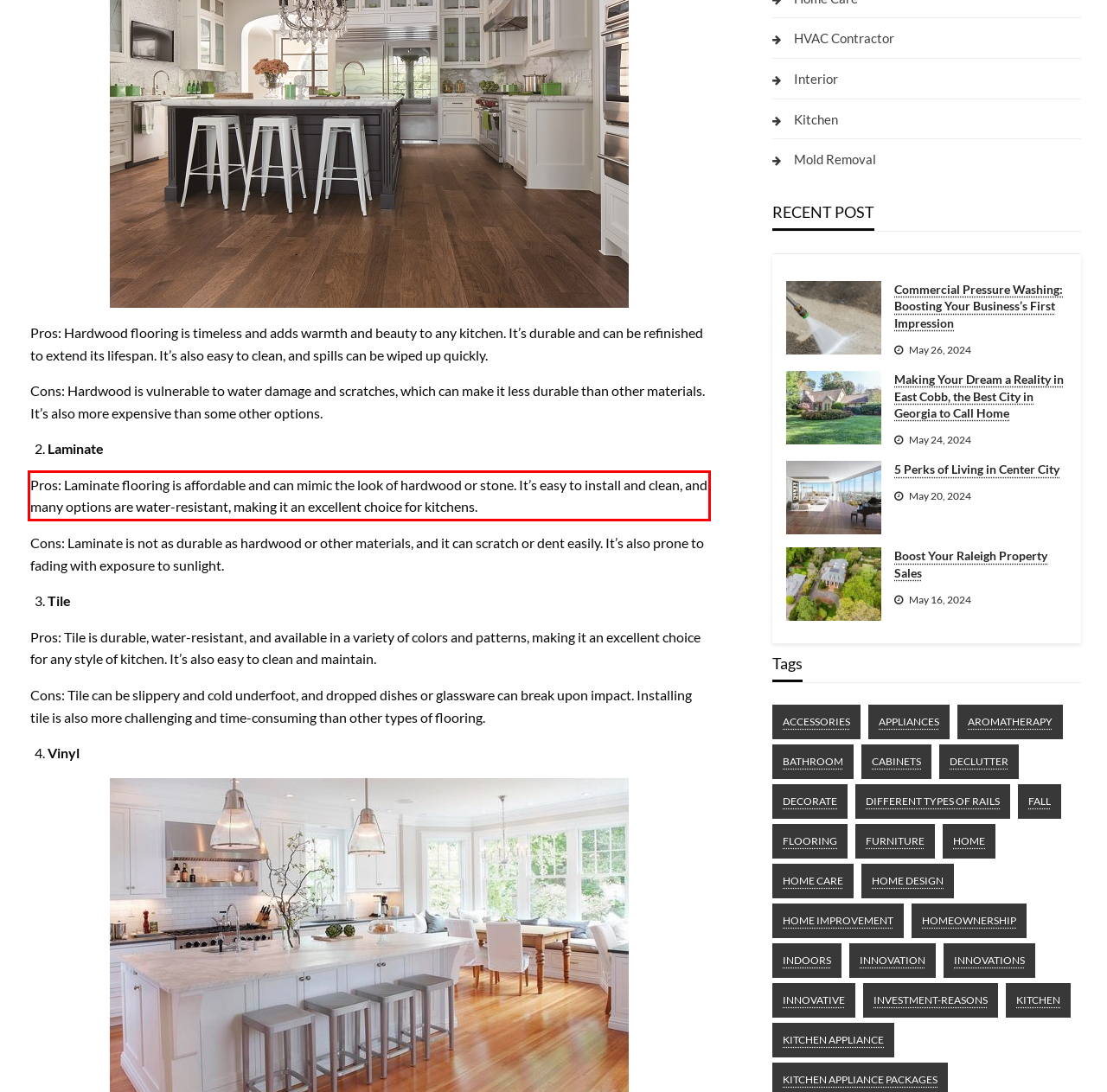Extract and provide the text found inside the red rectangle in the screenshot of the webpage.

Pros: Laminate flooring is affordable and can mimic the look of hardwood or stone. It’s easy to install and clean, and many options are water-resistant, making it an excellent choice for kitchens.